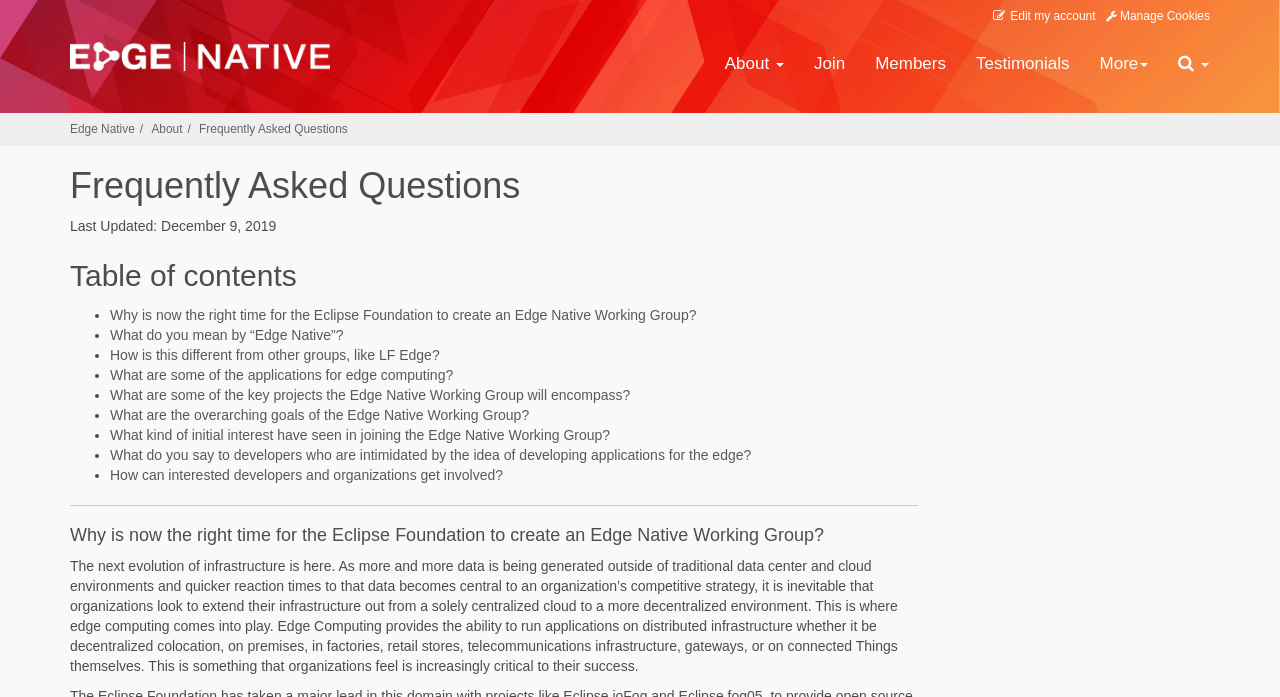What is the last updated date of the FAQ?
Based on the screenshot, give a detailed explanation to answer the question.

The webpage contains a static text 'Last Updated: December 9, 2019' which indicates the last updated date of the FAQ.